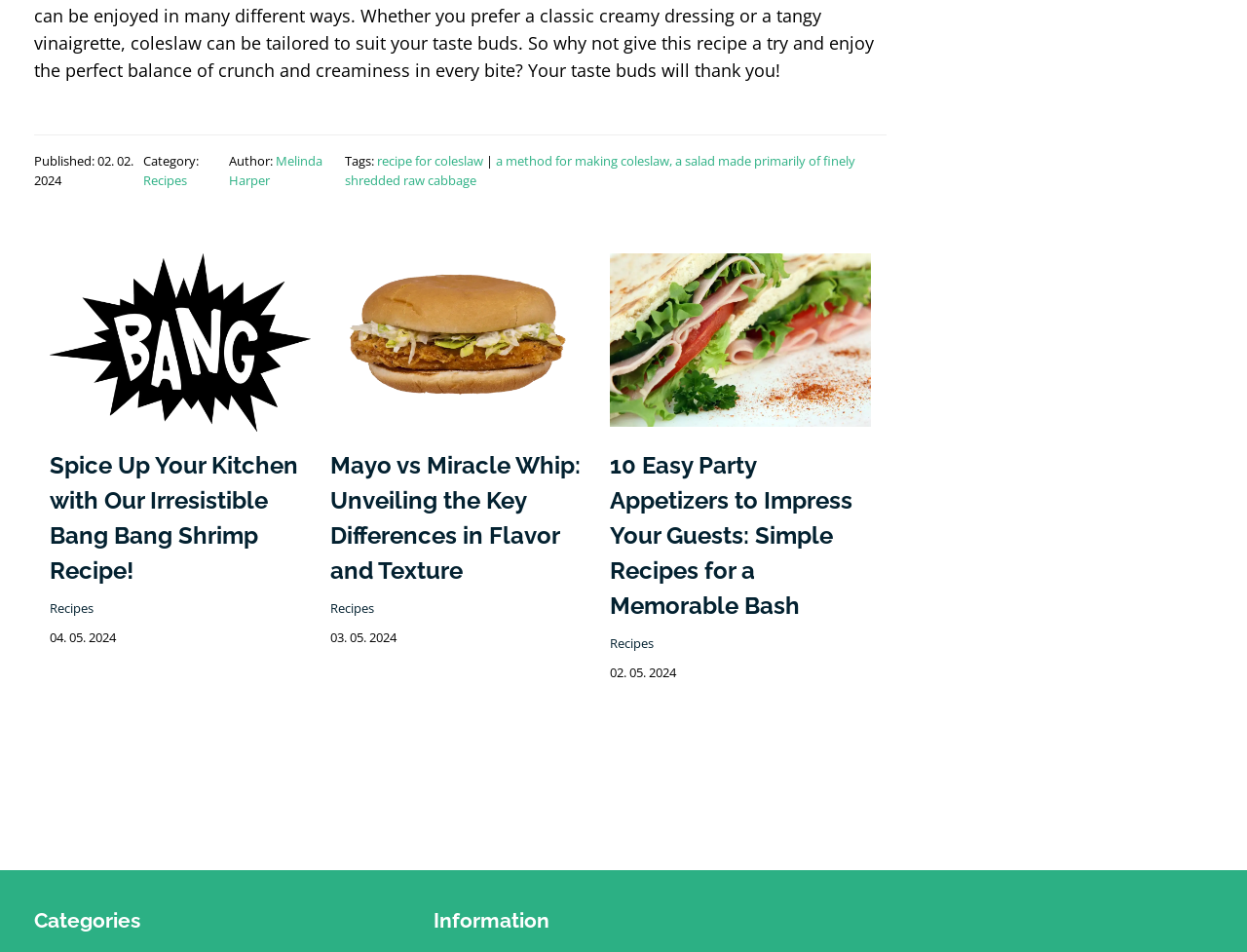Determine the bounding box coordinates of the clickable element to achieve the following action: 'Click on the 'Recipes' category'. Provide the coordinates as four float values between 0 and 1, formatted as [left, top, right, bottom].

[0.115, 0.181, 0.15, 0.199]